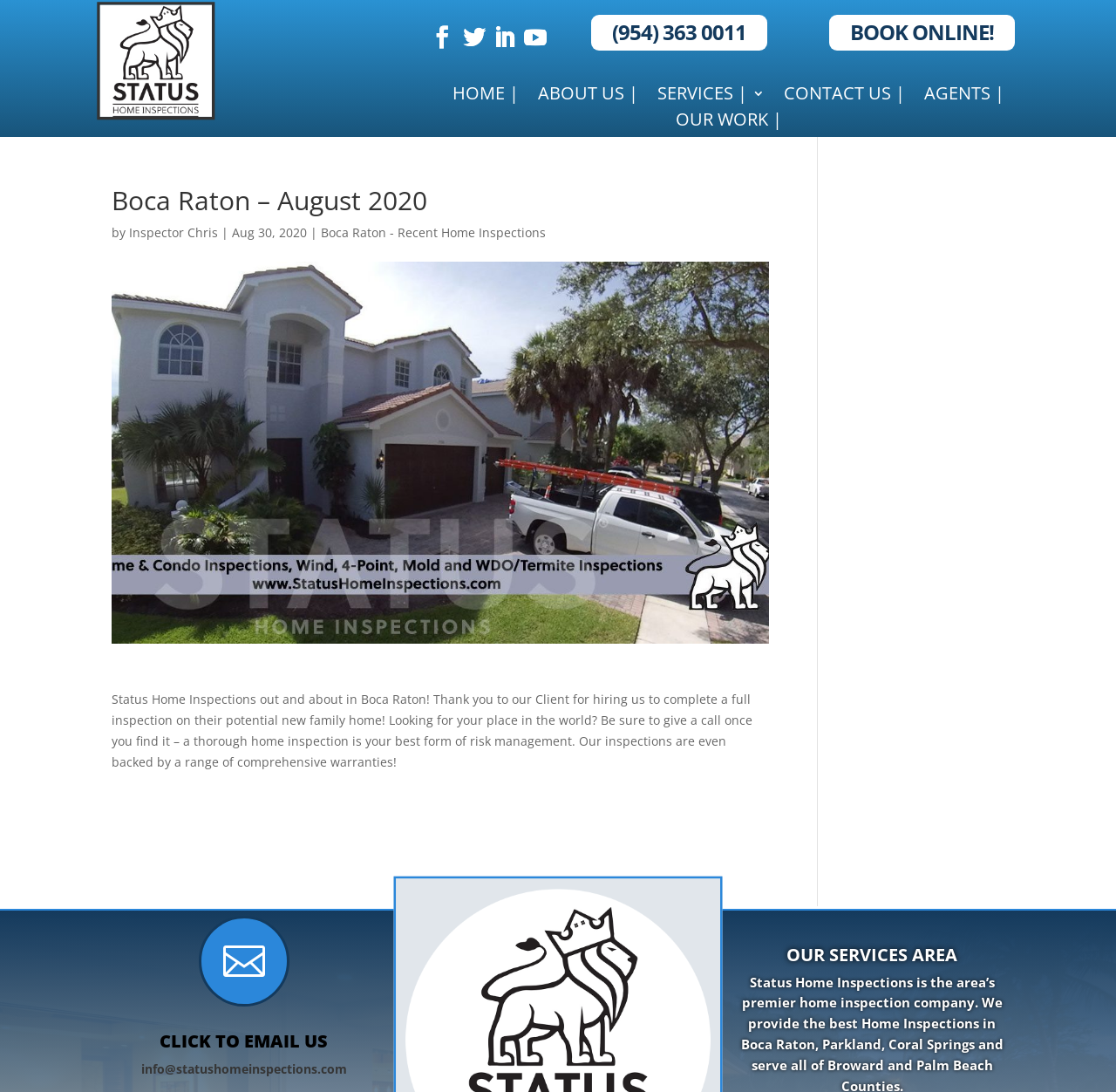Locate the bounding box for the described UI element: "Follow". Ensure the coordinates are four float numbers between 0 and 1, formatted as [left, top, right, bottom].

[0.376, 0.014, 0.416, 0.055]